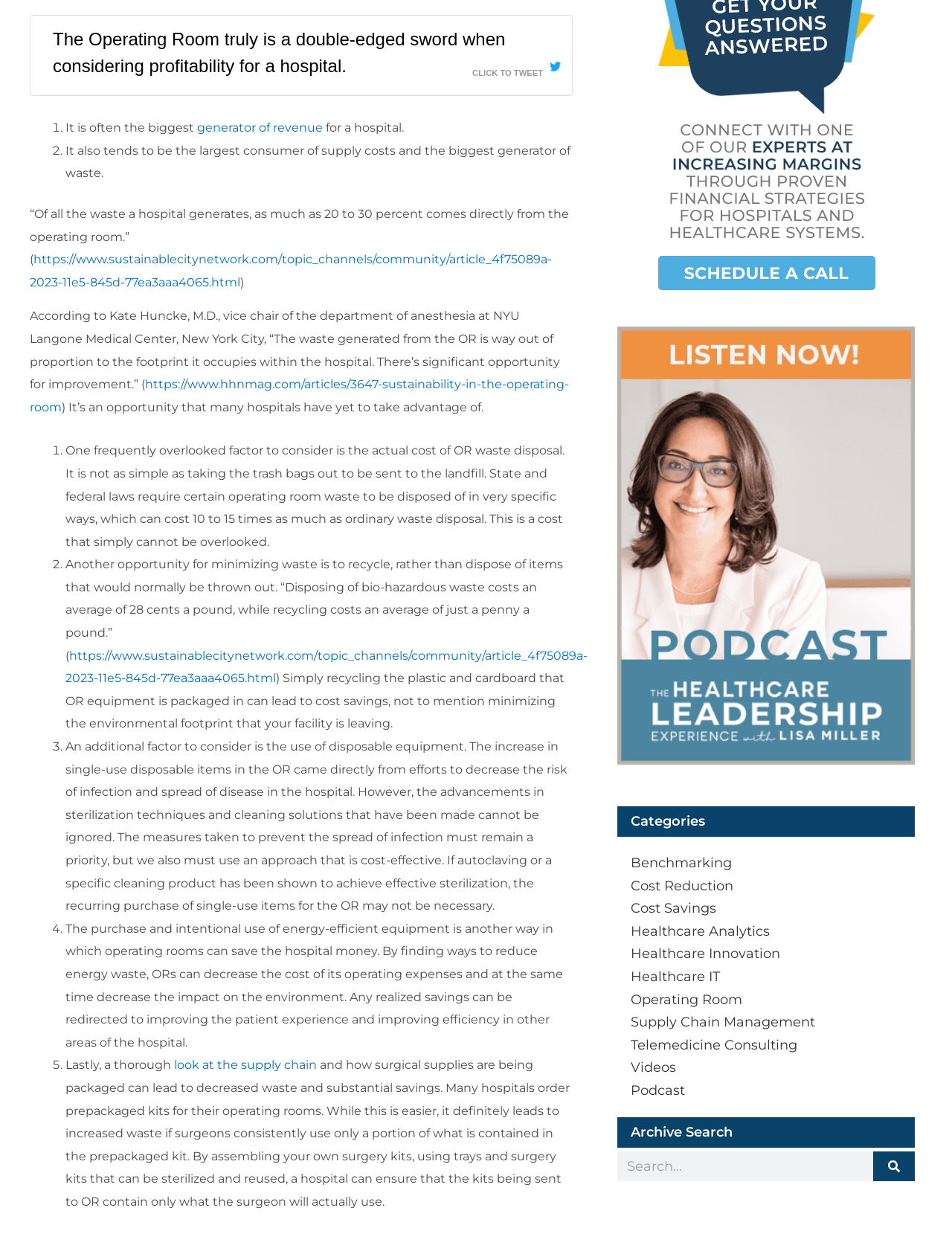Answer the question below in one word or phrase:
What is the main topic of this webpage?

Operating Room